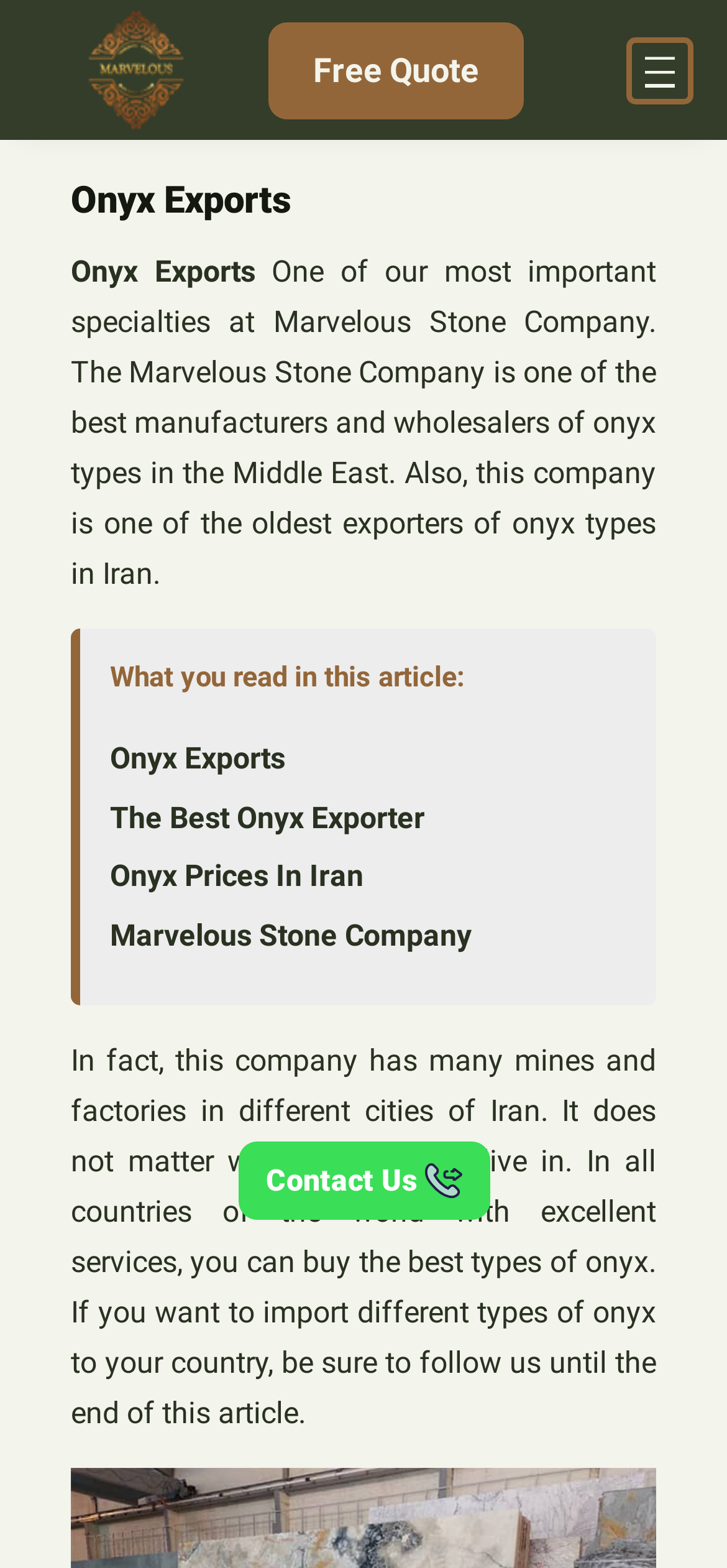Locate the bounding box coordinates of the area where you should click to accomplish the instruction: "Get a free quote".

[0.369, 0.014, 0.721, 0.076]